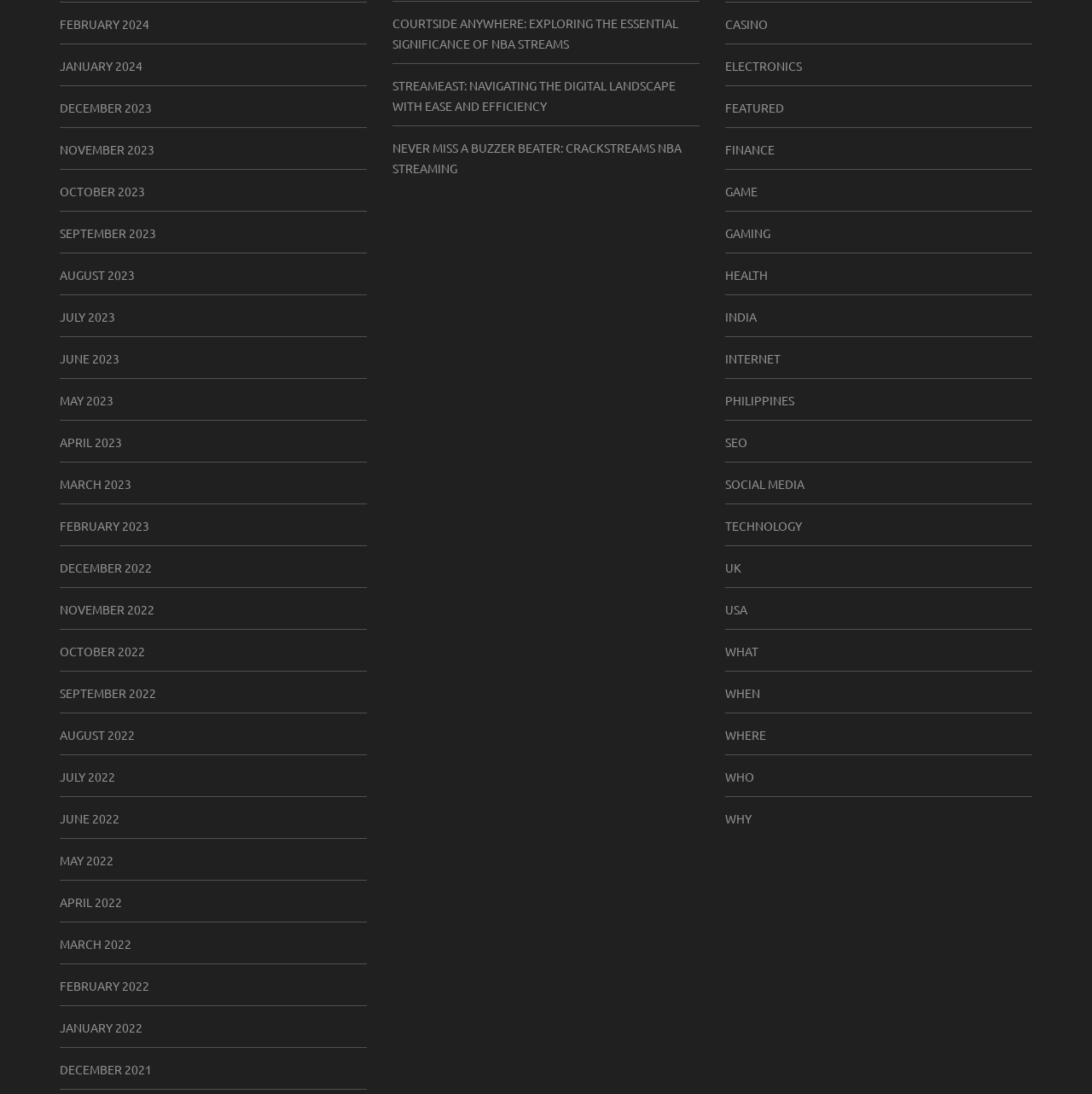Identify the bounding box coordinates of the region that needs to be clicked to carry out this instruction: "Explore COURTSIDE ANYWHERE: EXPLORING THE ESSENTIAL SIGNIFICANCE OF NBA STREAMS". Provide these coordinates as four float numbers ranging from 0 to 1, i.e., [left, top, right, bottom].

[0.359, 0.014, 0.621, 0.047]